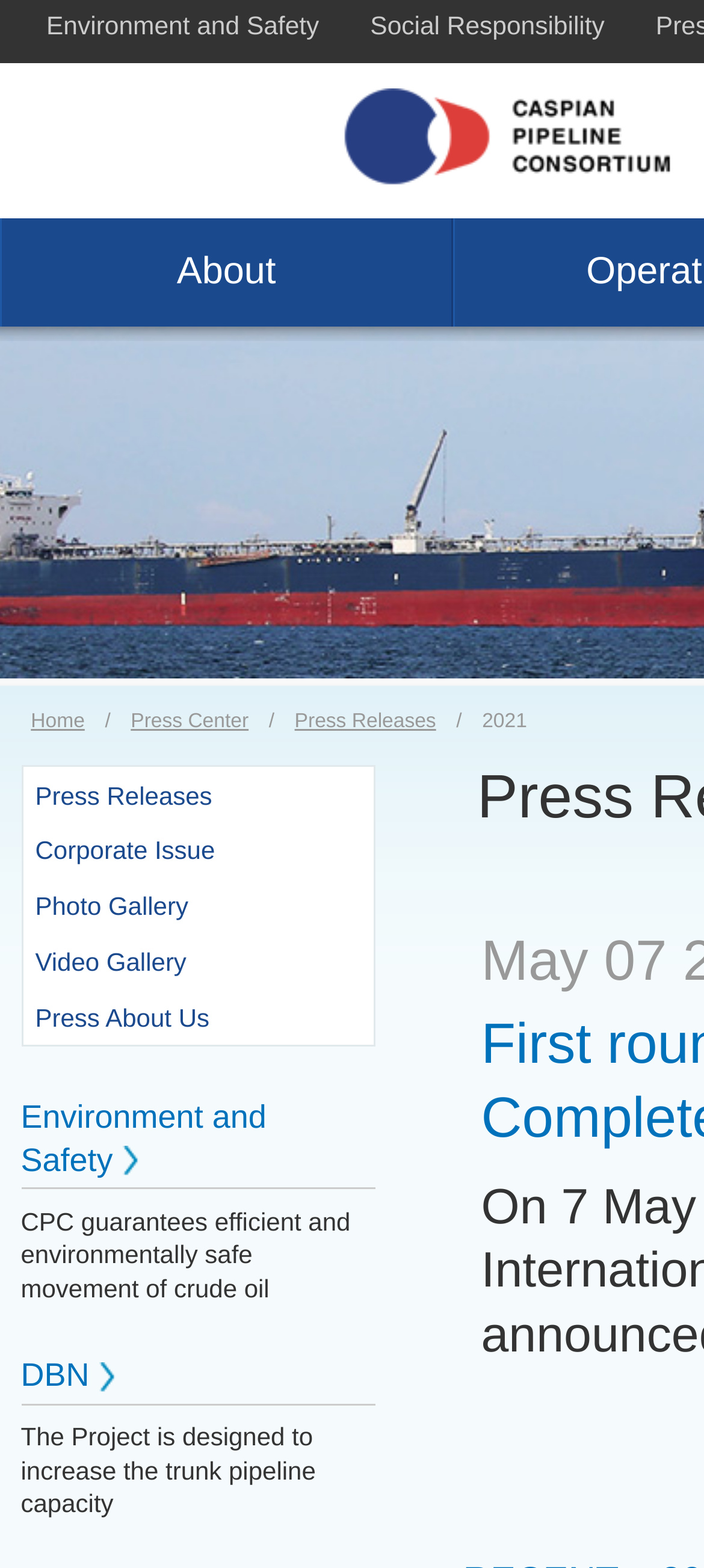Pinpoint the bounding box coordinates of the element you need to click to execute the following instruction: "Browse Press Releases". The bounding box should be represented by four float numbers between 0 and 1, in the format [left, top, right, bottom].

[0.418, 0.453, 0.619, 0.467]